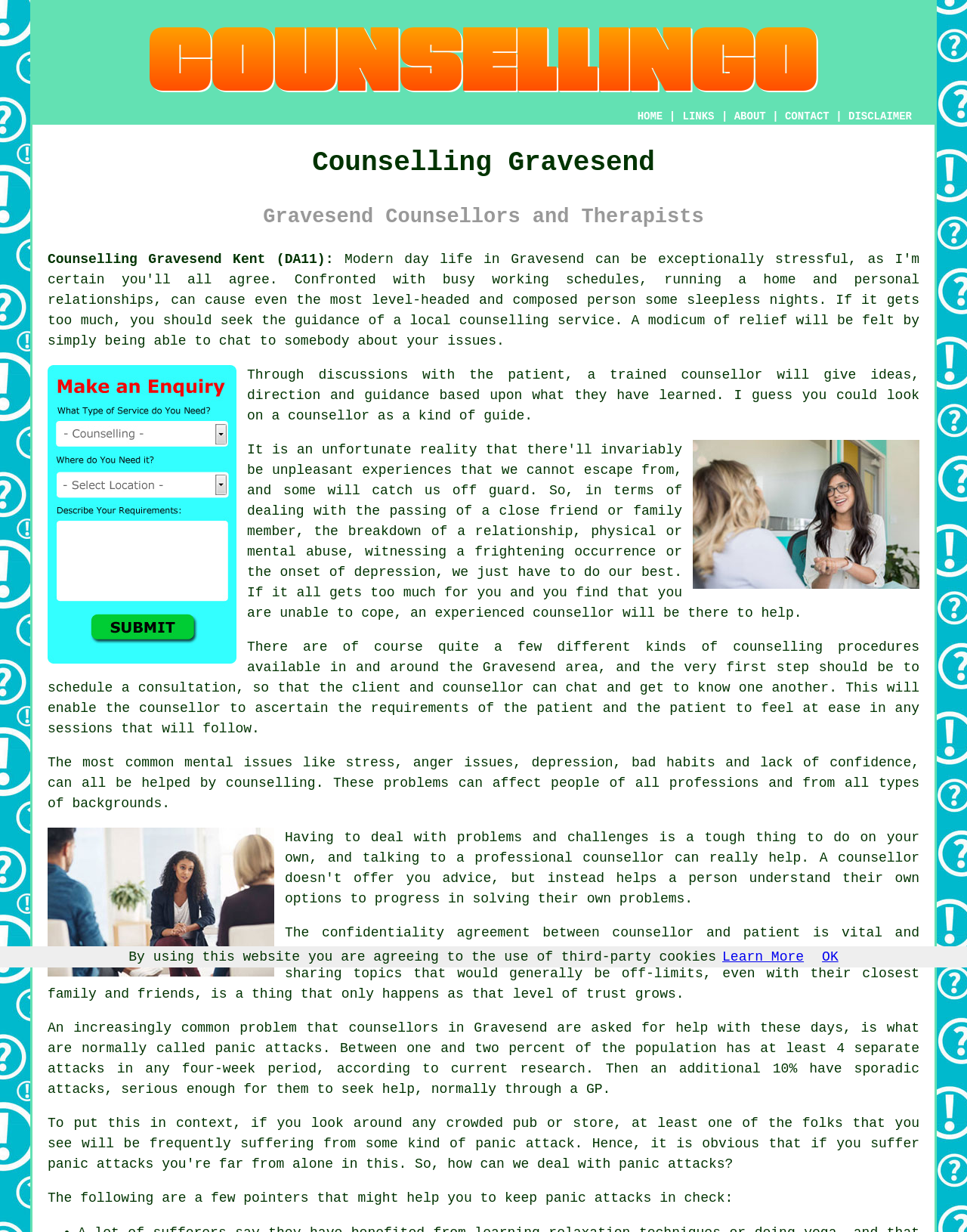Please give a short response to the question using one word or a phrase:
What is the purpose of a counsellor?

Guide and provide direction